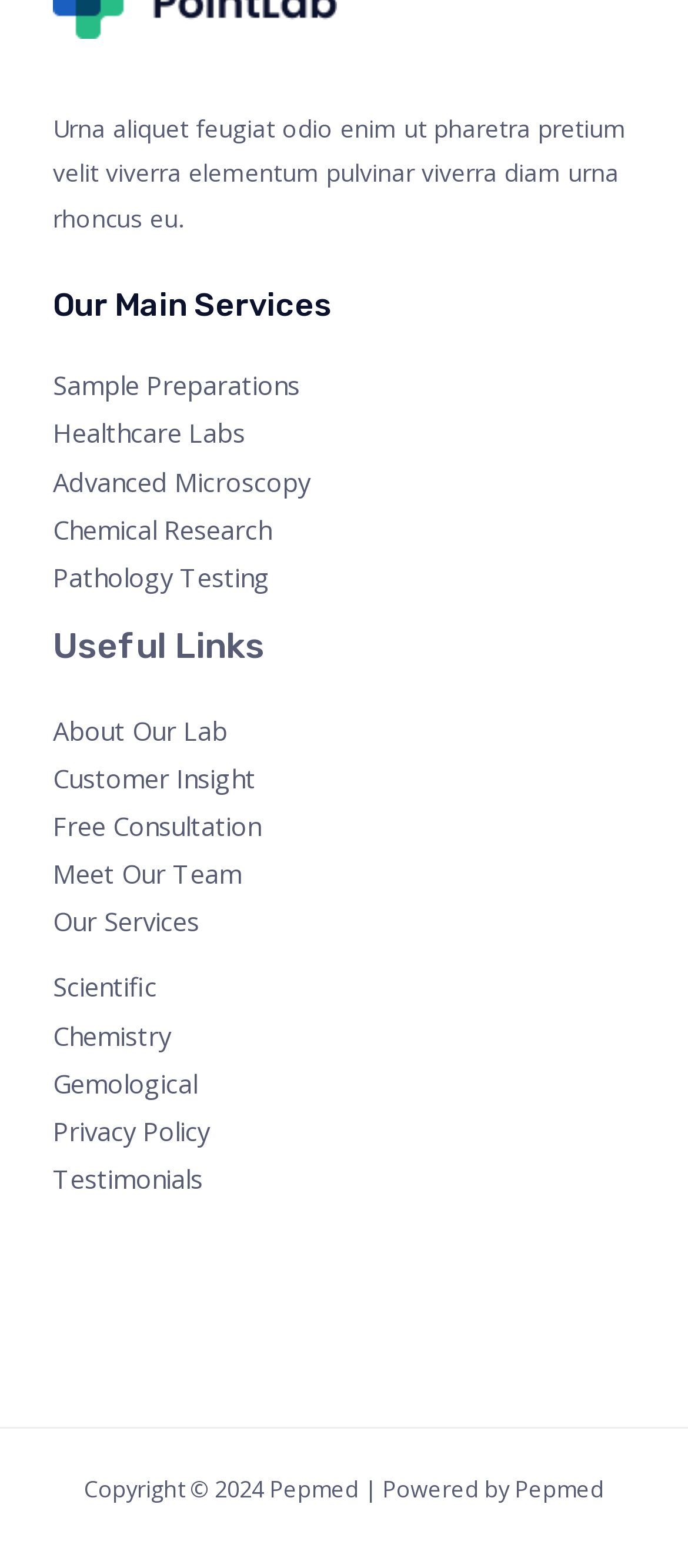Analyze the image and give a detailed response to the question:
How many footer widgets are present?

I counted the number of footer widgets by looking at the complementary elements with IDs 129, 130, 131. There are four such elements, each representing a footer widget.